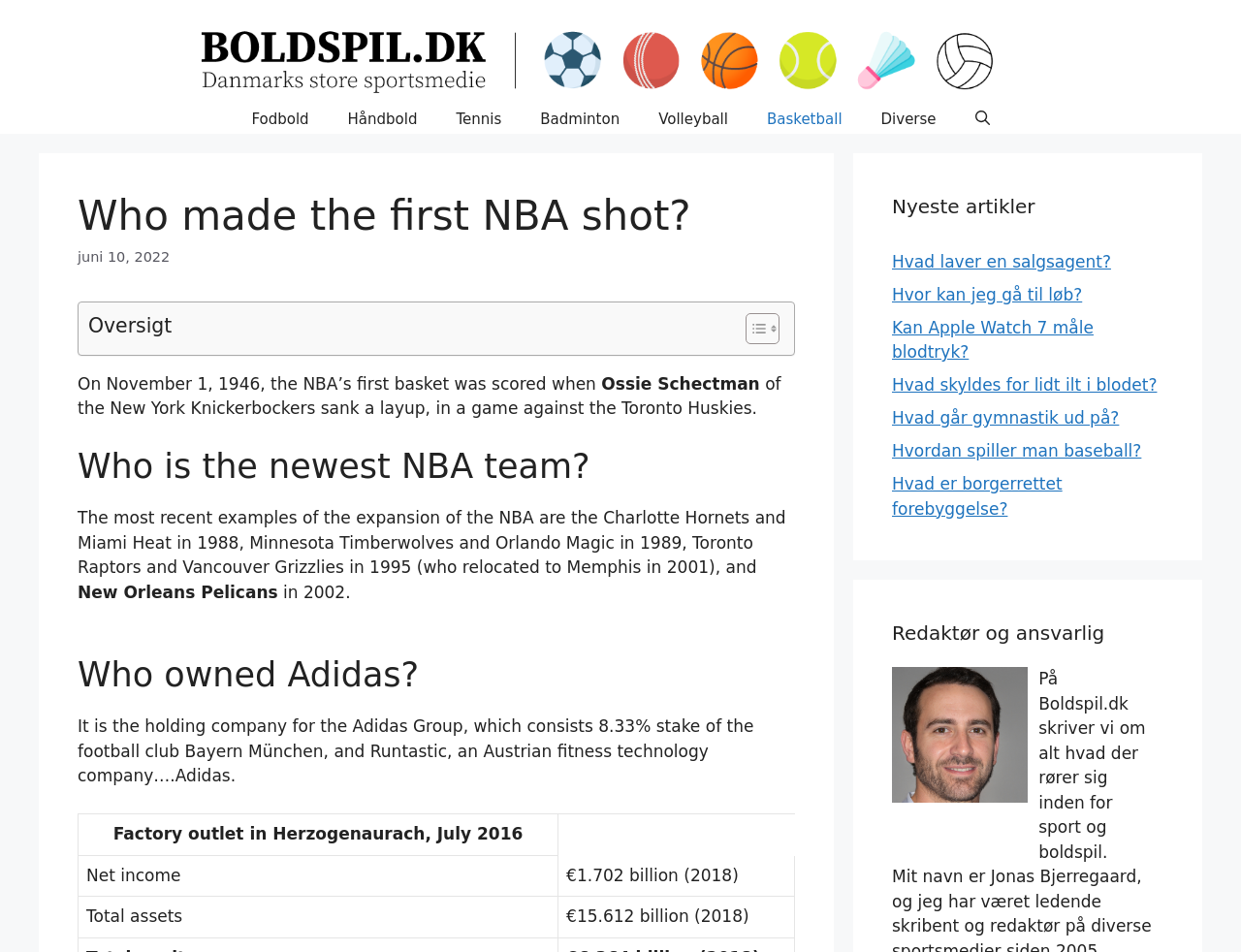Please answer the following question using a single word or phrase: 
What is the name of the website?

Boldspil.dk